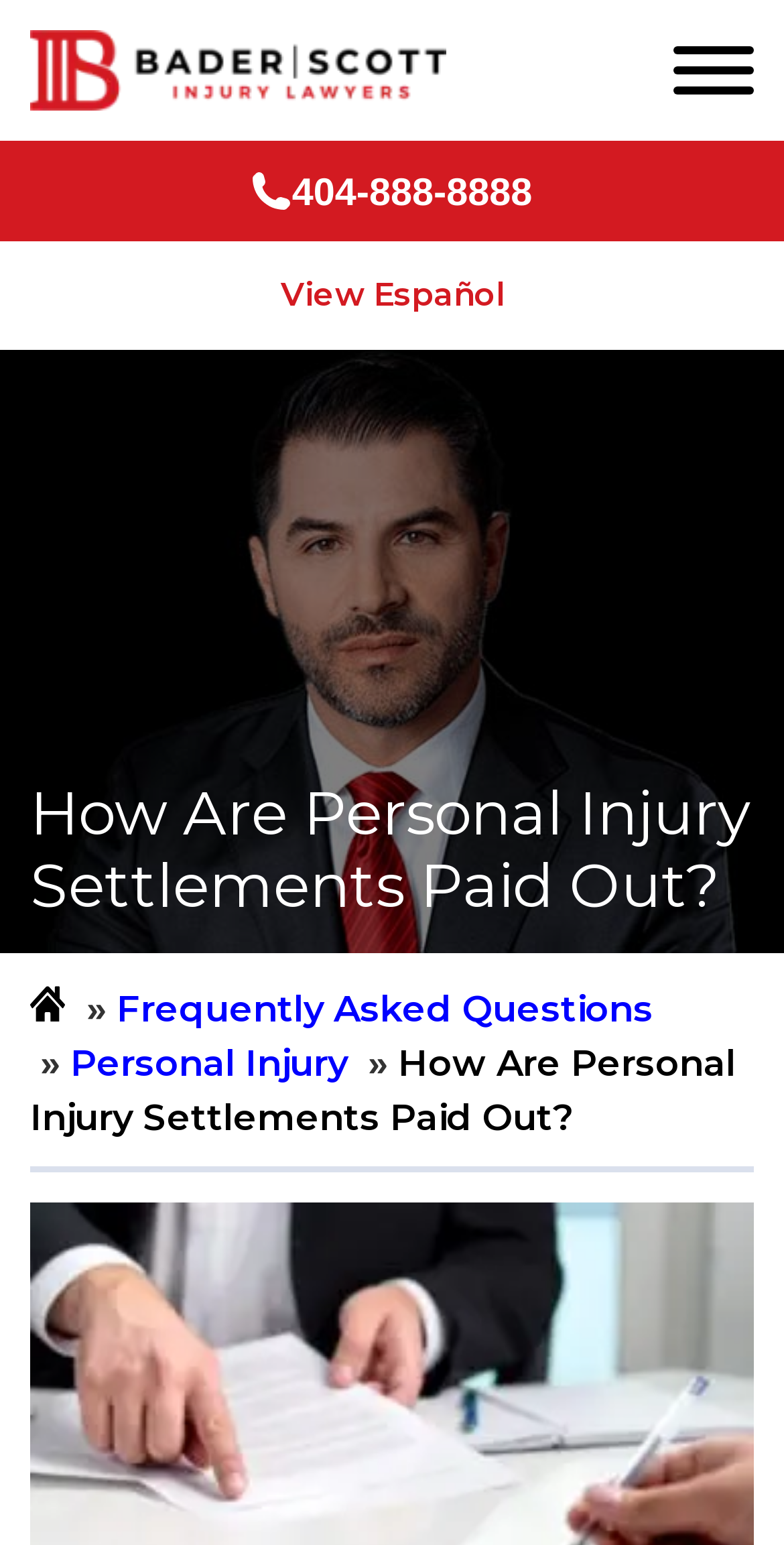Extract the bounding box coordinates for the UI element described as: "View Español".

[0.0, 0.156, 1.0, 0.226]